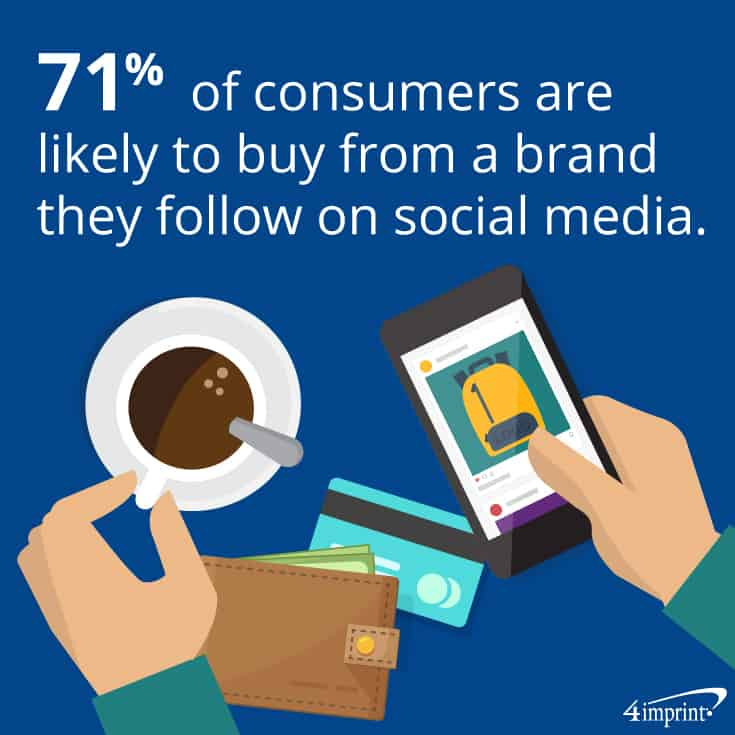What is the significance of the cup of coffee?
Answer the question with a thorough and detailed explanation.

The cup of coffee is prominently featured in the image, indicating a casual, modern setting for online shopping, suggesting that people often engage in online shopping activities in a relaxed environment.